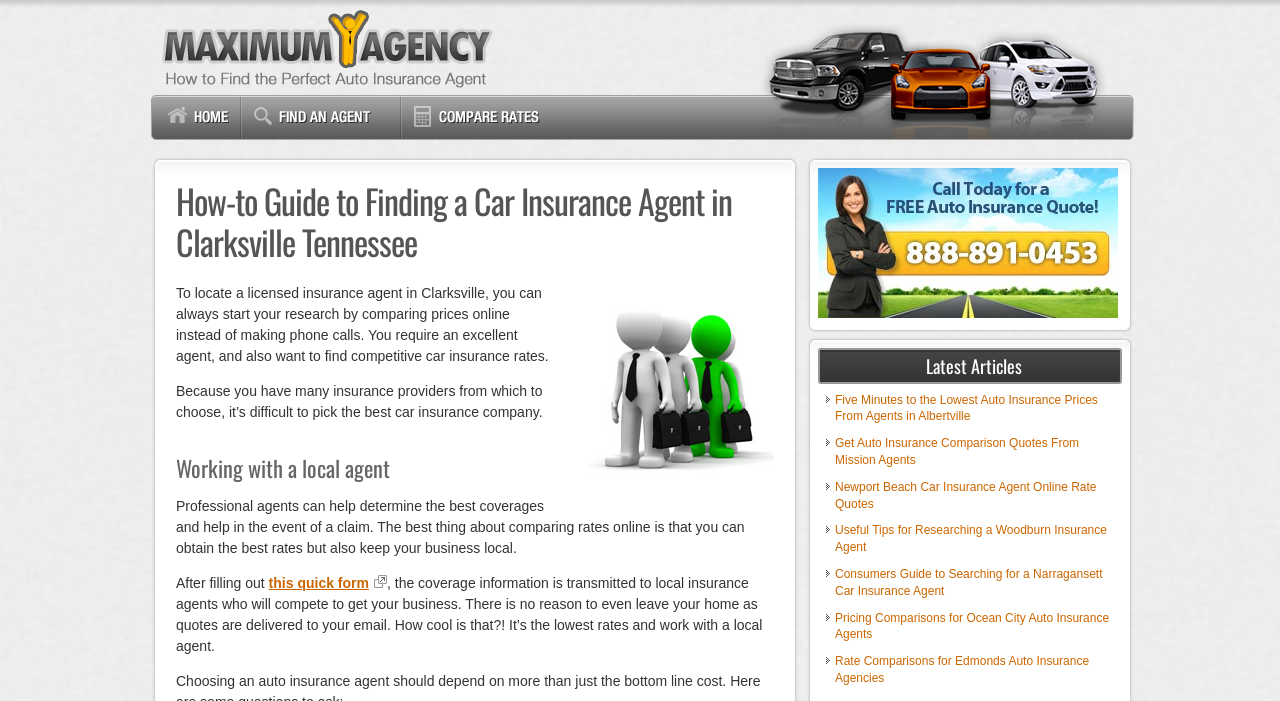Please find the bounding box coordinates of the section that needs to be clicked to achieve this instruction: "Get a free quote".

[0.639, 0.24, 0.873, 0.454]